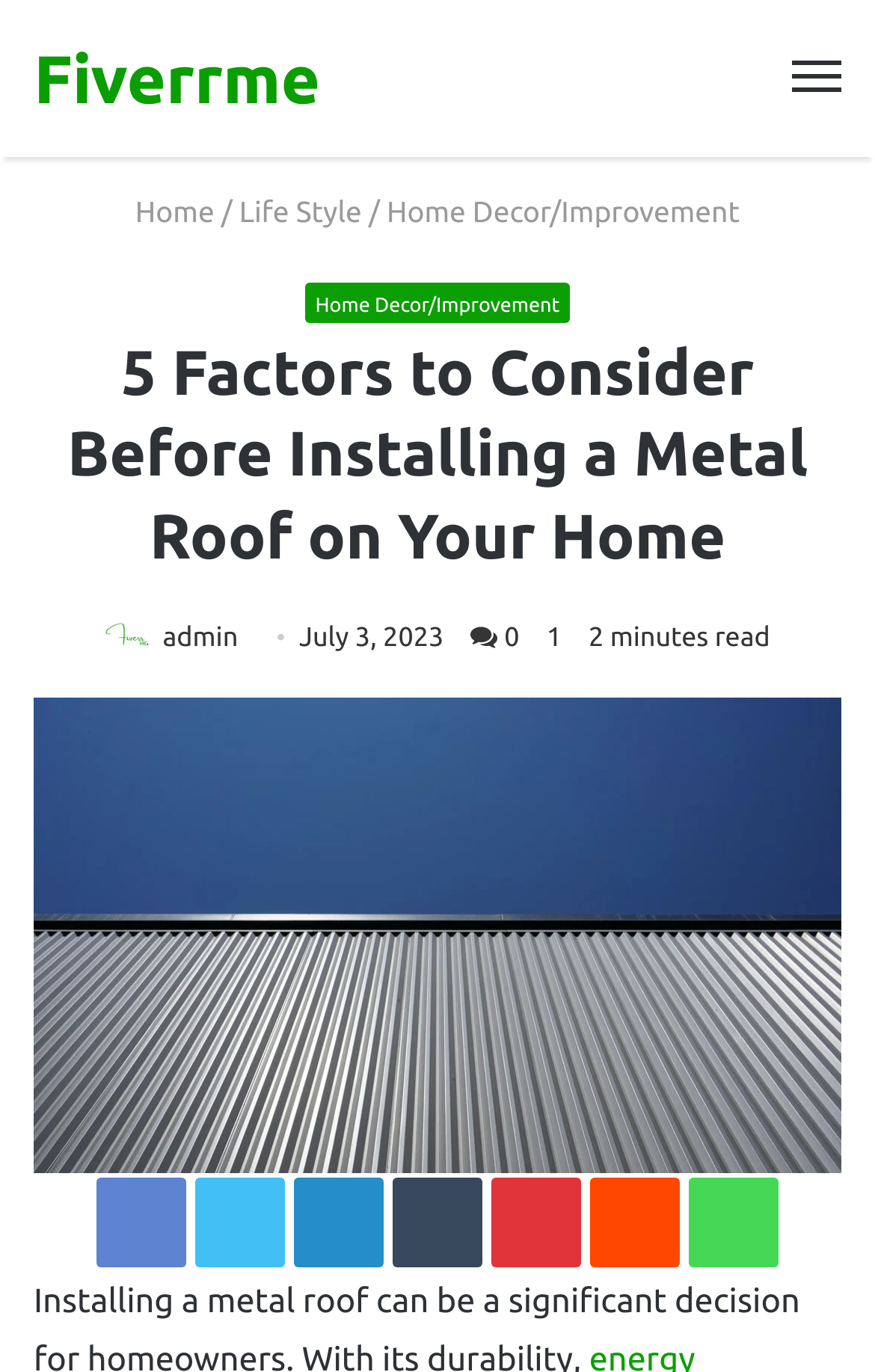Please identify the coordinates of the bounding box for the clickable region that will accomplish this instruction: "View cookie settings".

None